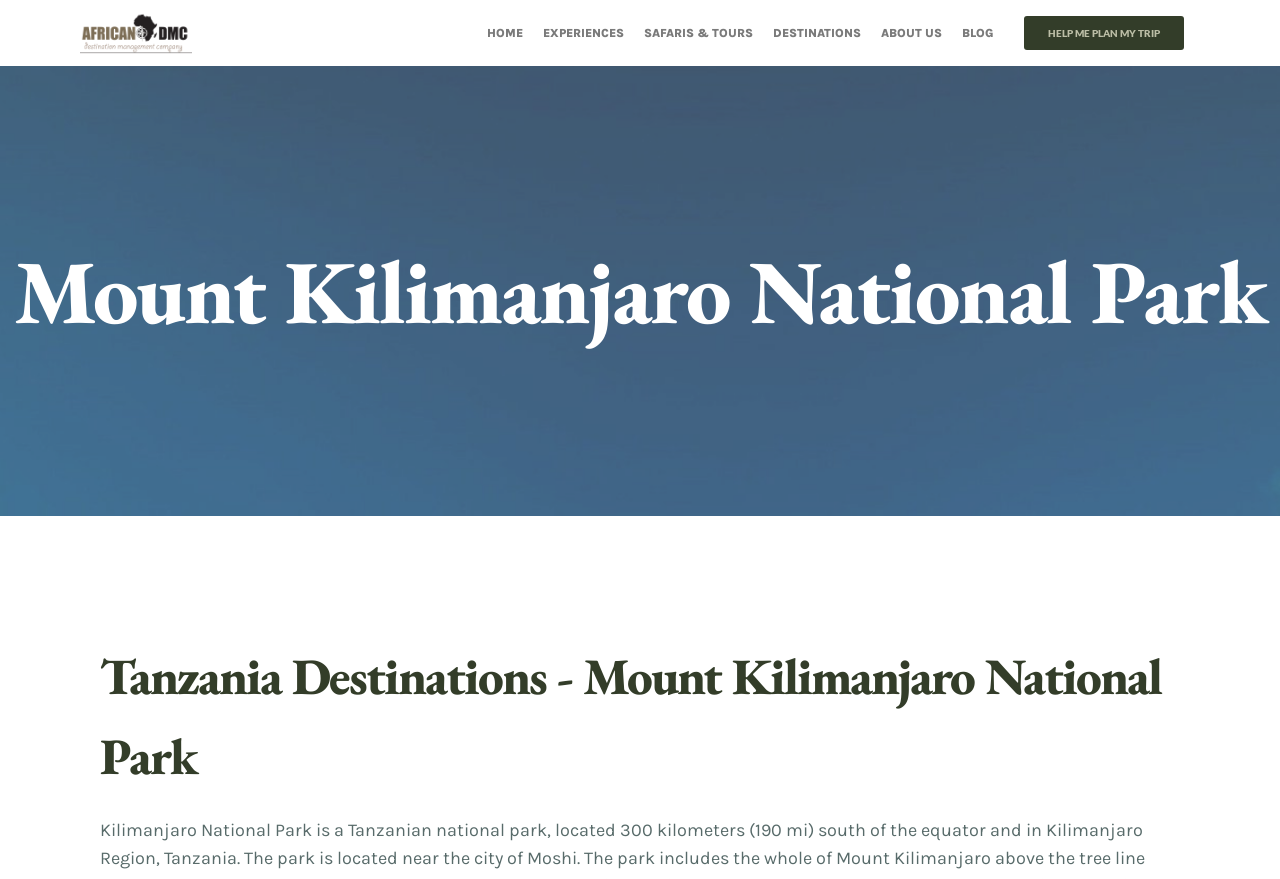Specify the bounding box coordinates of the area that needs to be clicked to achieve the following instruction: "read about Mount Kilimanjaro National Park".

[0.008, 0.286, 0.992, 0.377]